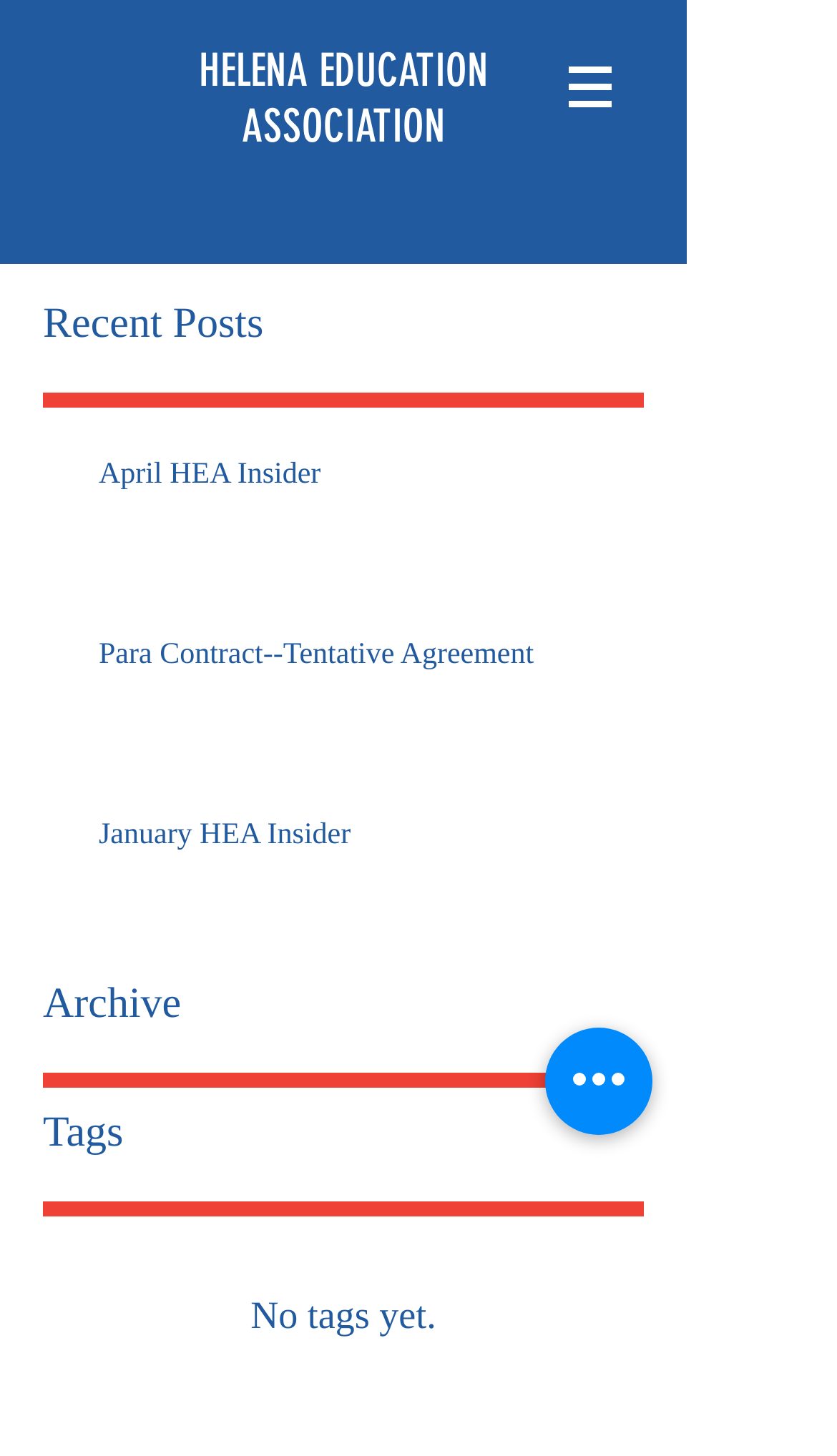What is the name of the education association?
Please use the visual content to give a single word or phrase answer.

Helena Education Association